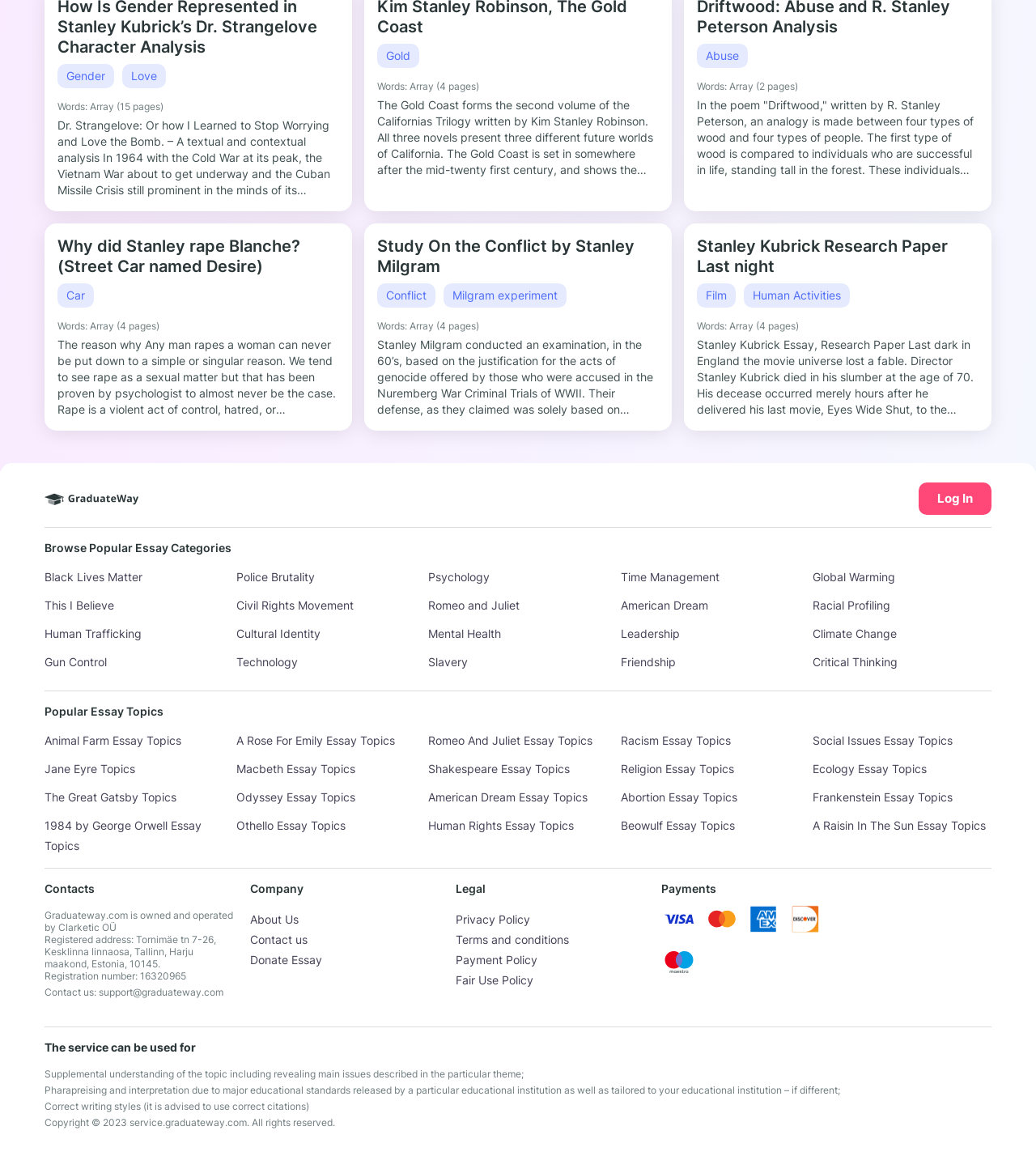What is the theme of the poem 'Driftwood'?
Can you offer a detailed and complete answer to this question?

Based on the text, the poem 'Driftwood' is about the analogy between four types of wood and four types of people, where the first type of wood is compared to individuals who are successful in life.